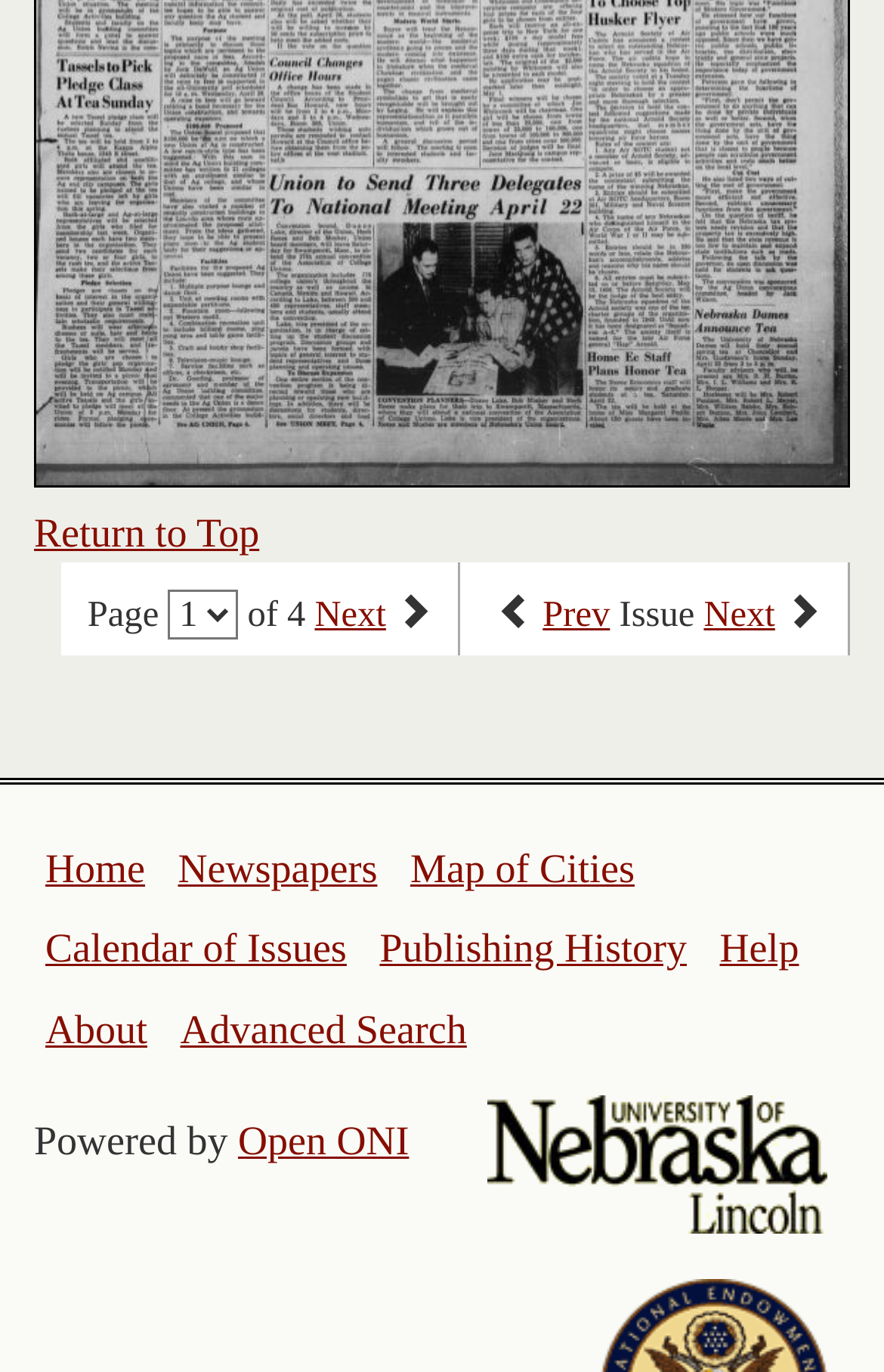Can you find the bounding box coordinates for the element to click on to achieve the instruction: "return to top"?

[0.038, 0.371, 0.293, 0.404]